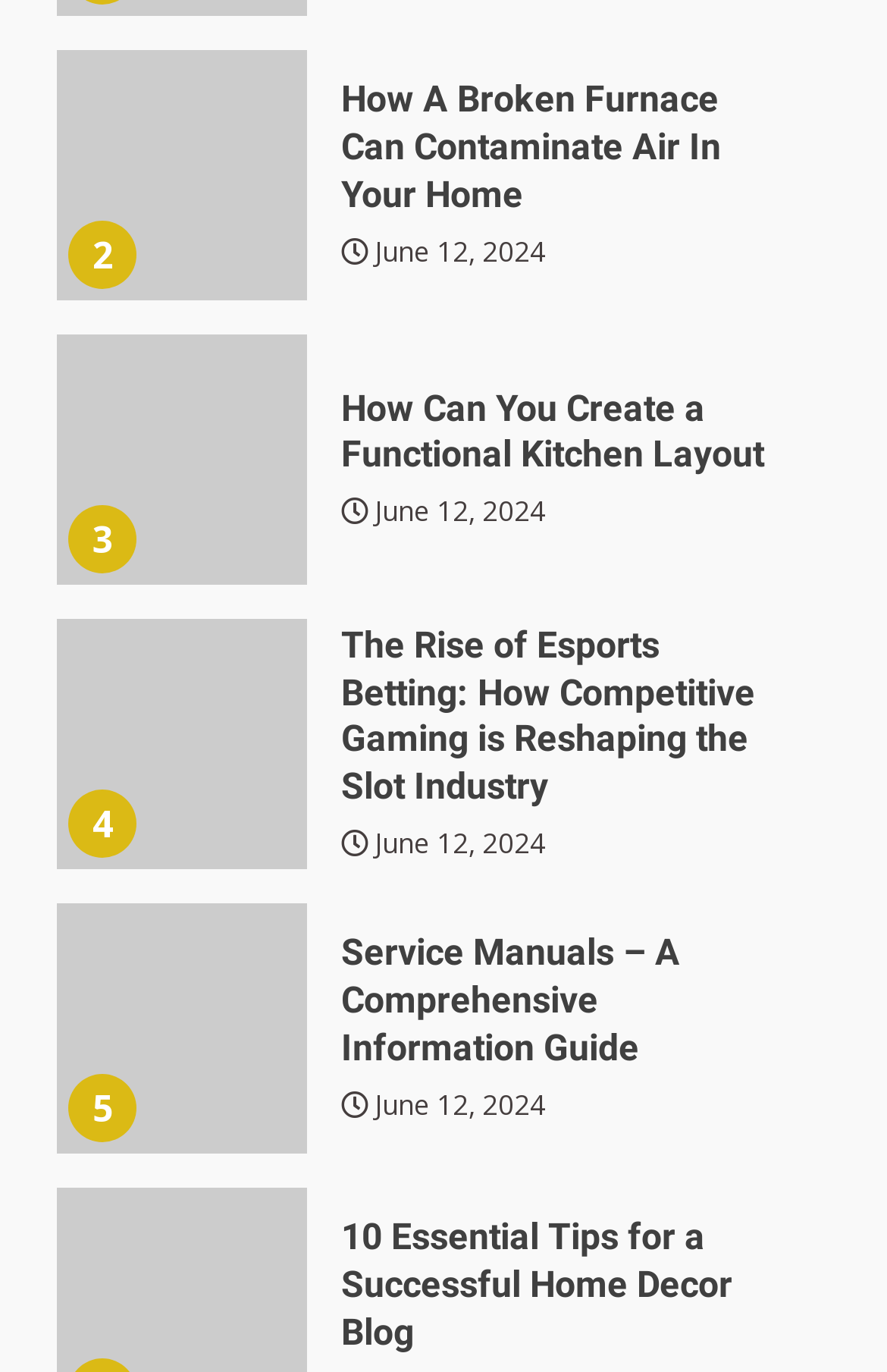Indicate the bounding box coordinates of the clickable region to achieve the following instruction: "Learn about the rise of esports betting."

[0.385, 0.454, 0.874, 0.592]